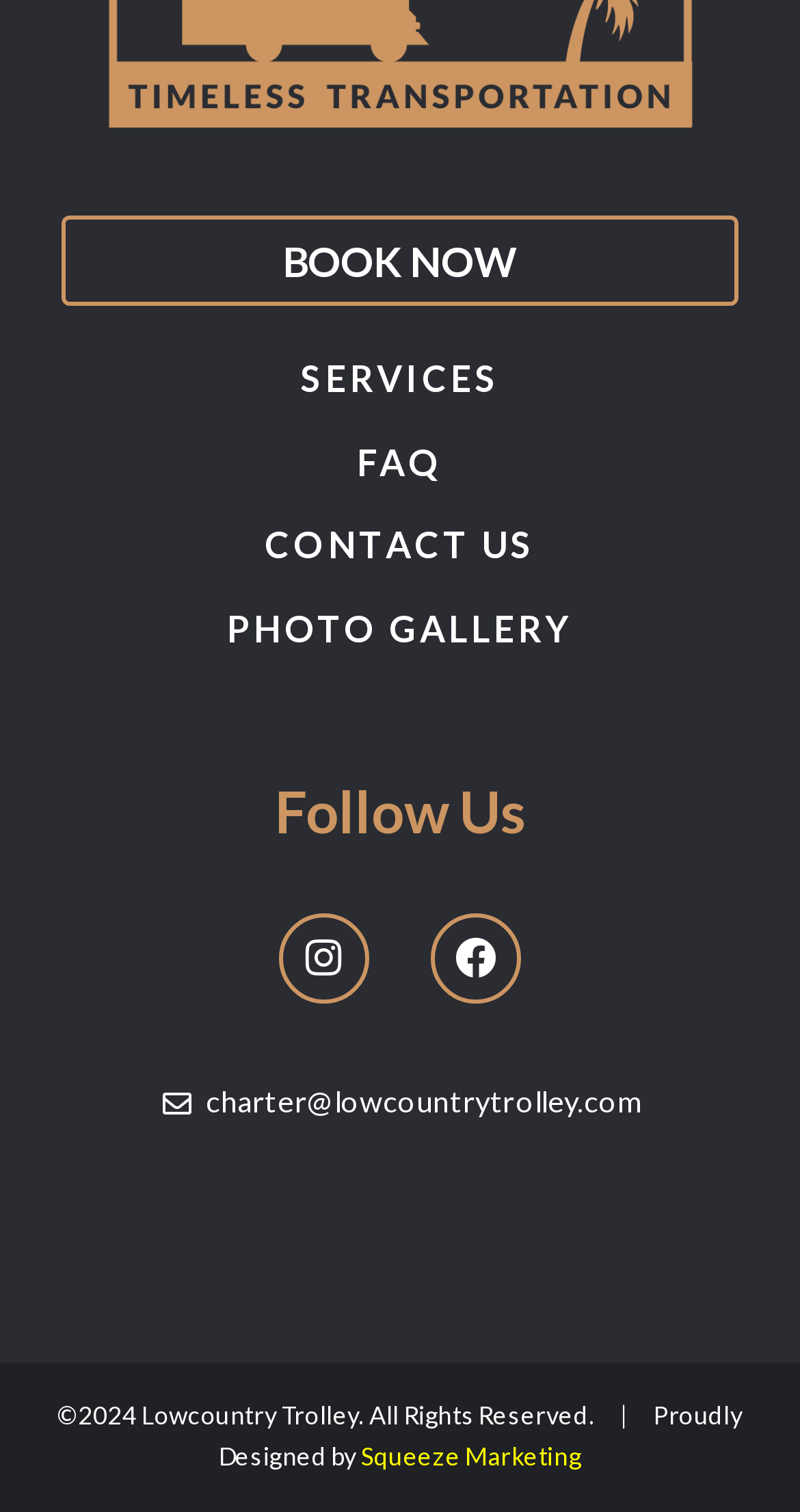What is the email address for charter inquiries?
Please provide a single word or phrase answer based on the image.

charter@lowcountrytrolley.com